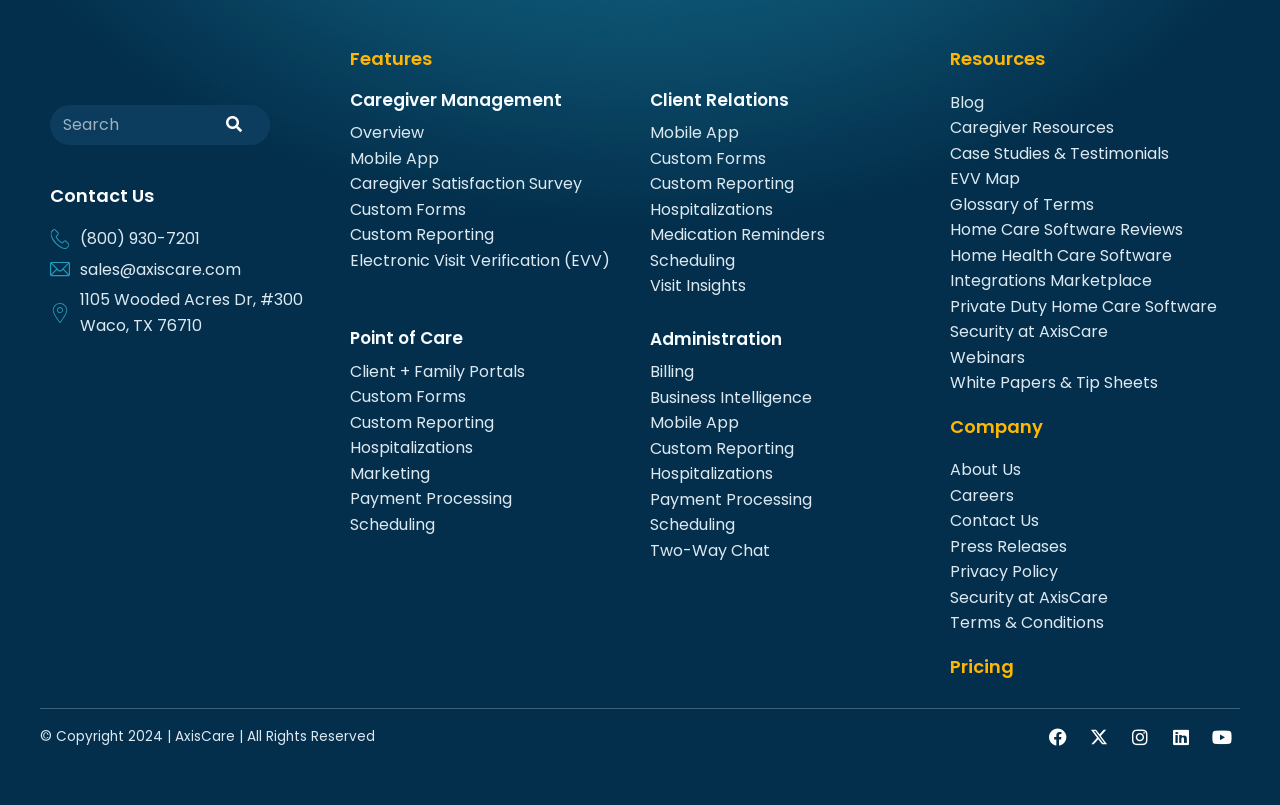What is the name of the software provided by AxisCare?
Please use the visual content to give a single word or phrase answer.

AxisCare Home Care Software